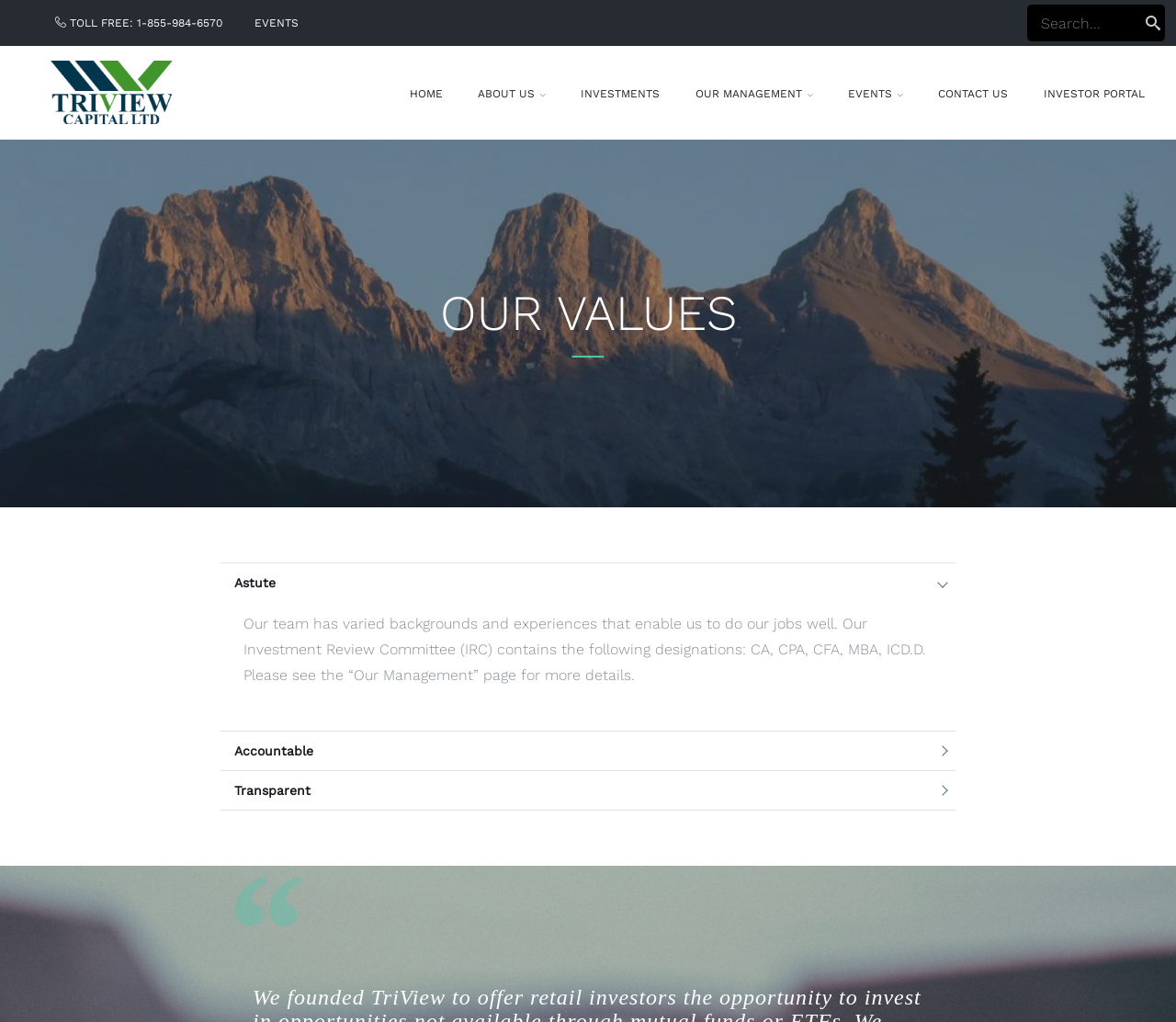Find the bounding box coordinates of the clickable element required to execute the following instruction: "Search for something". Provide the coordinates as four float numbers between 0 and 1, i.e., [left, top, right, bottom].

[0.873, 0.004, 0.991, 0.04]